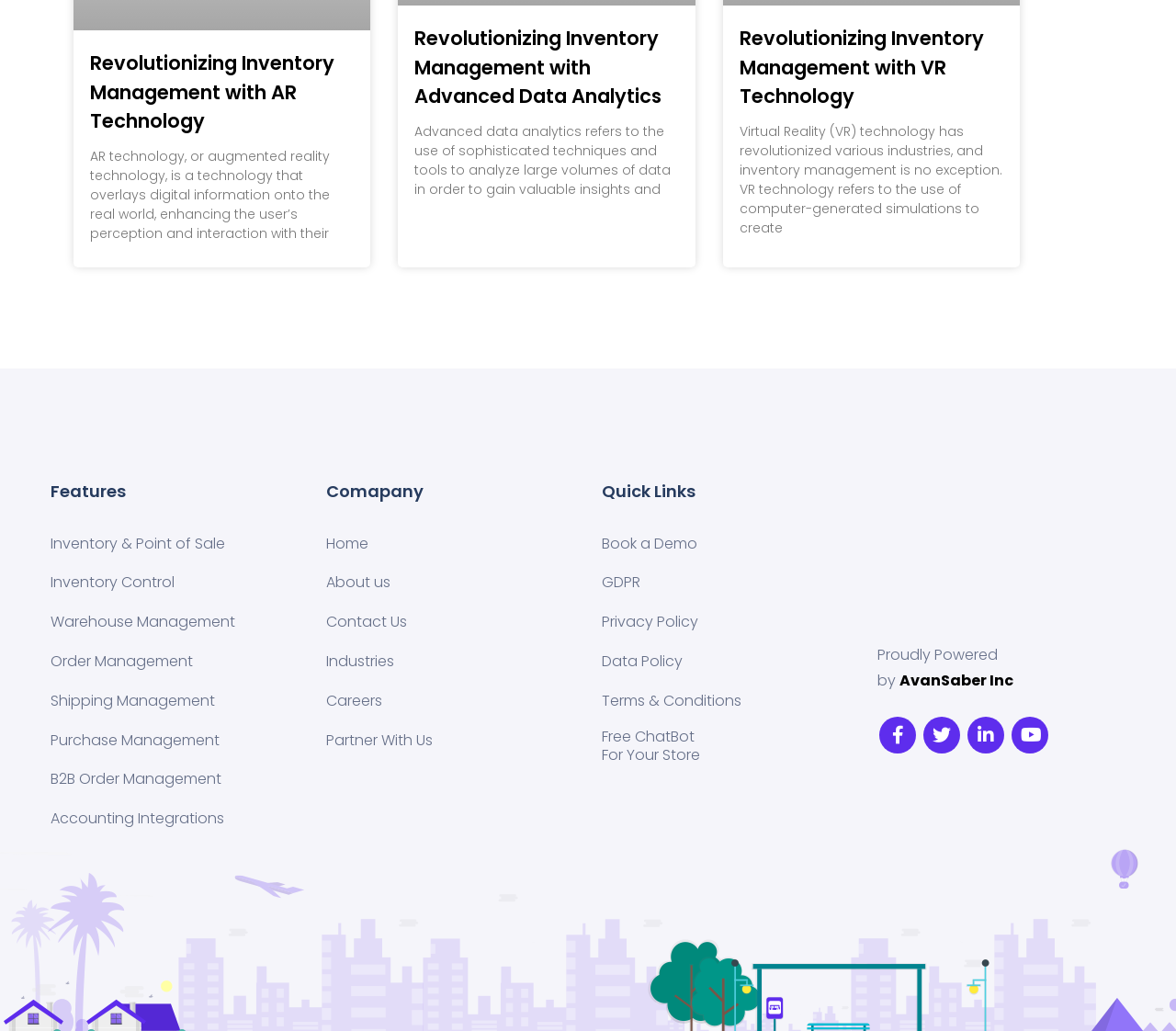What is the name of the company powering the webpage? Analyze the screenshot and reply with just one word or a short phrase.

AvanSaber Inc